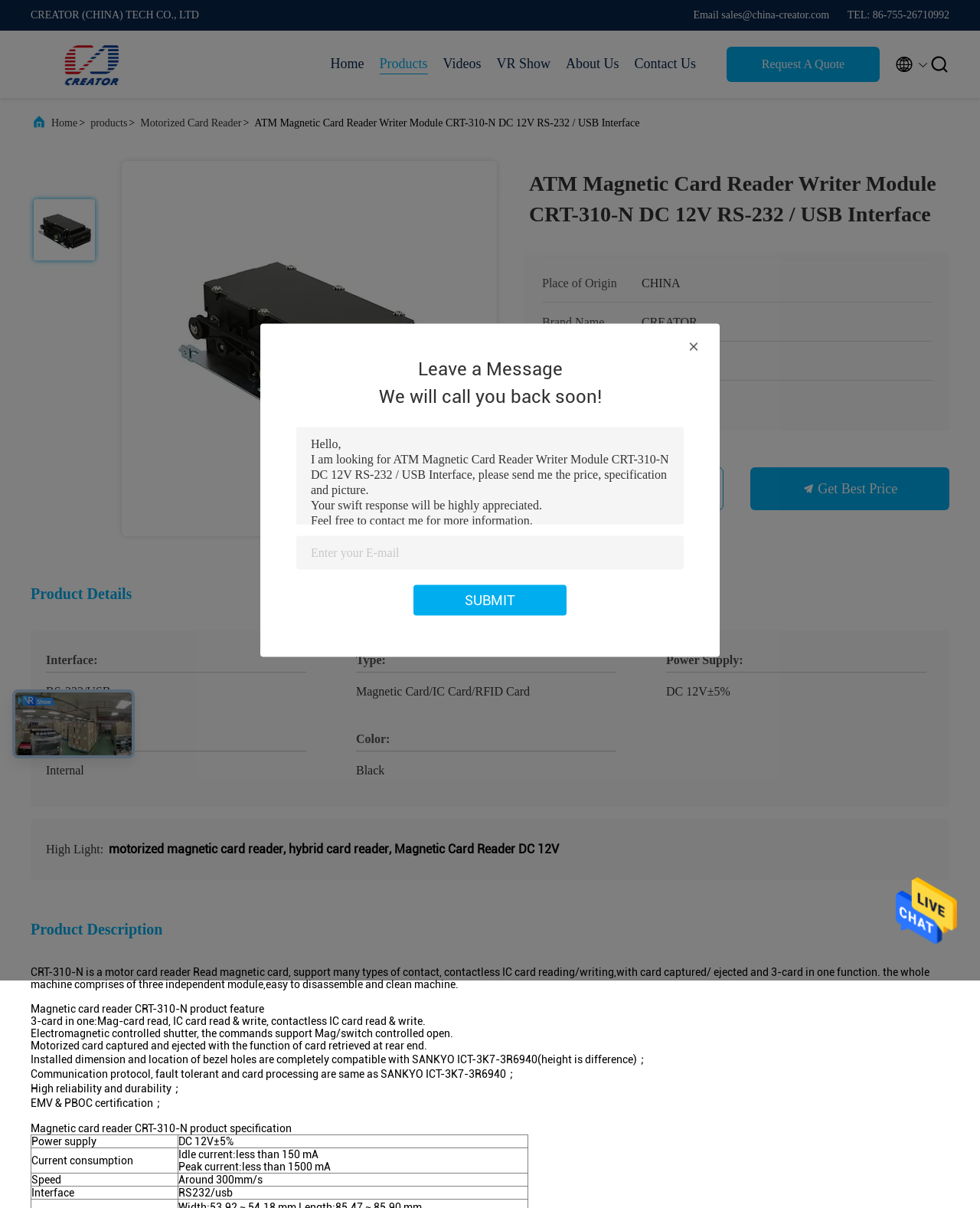Please determine the primary heading and provide its text.

ATM Magnetic Card Reader Writer Module CRT-310-N DC 12V RS-232 / USB Interface